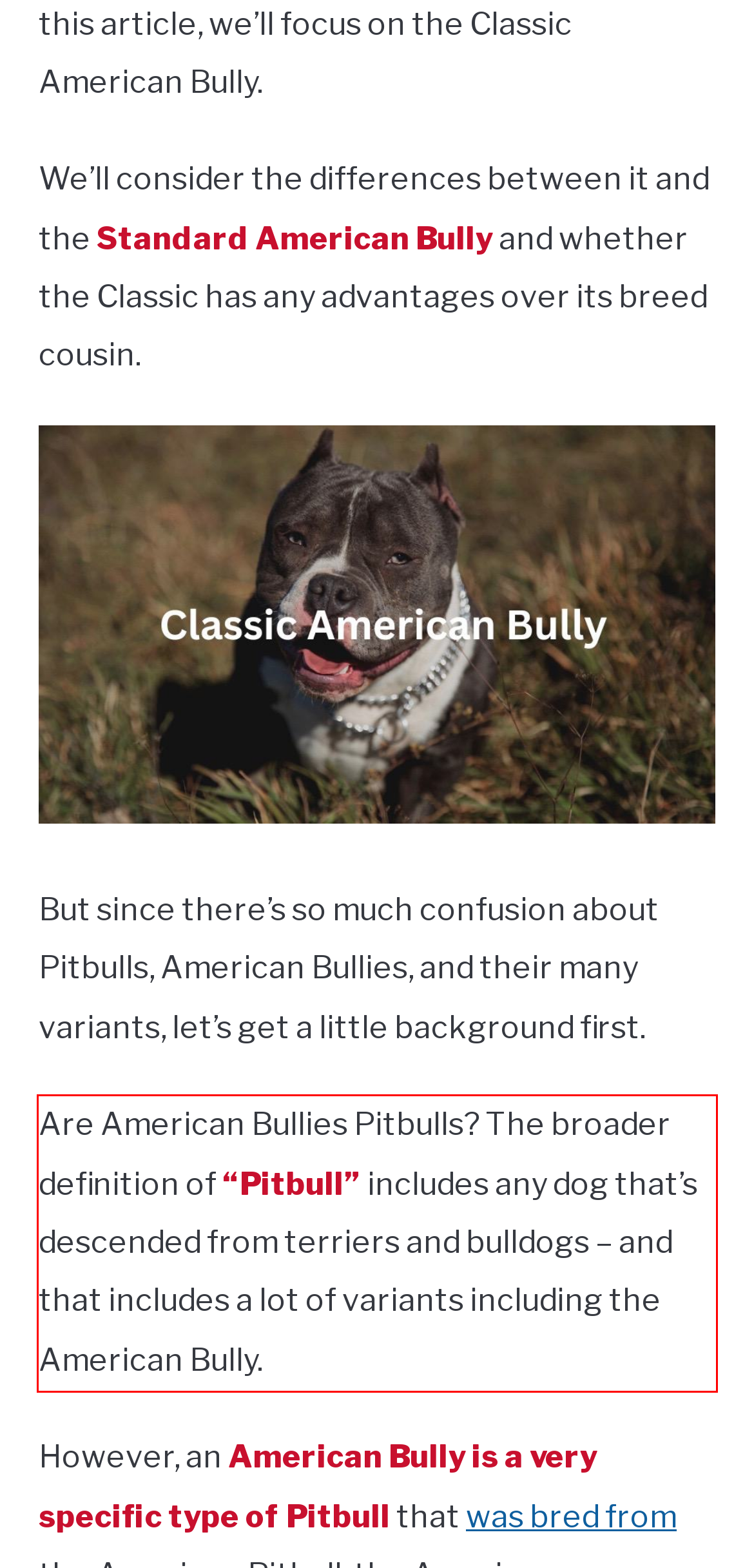Using the provided screenshot of a webpage, recognize the text inside the red rectangle bounding box by performing OCR.

Are American Bullies Pitbulls? The broader definition of “Pitbull” includes any dog that’s descended from terriers and bulldogs – and that includes a lot of variants including the American Bully.